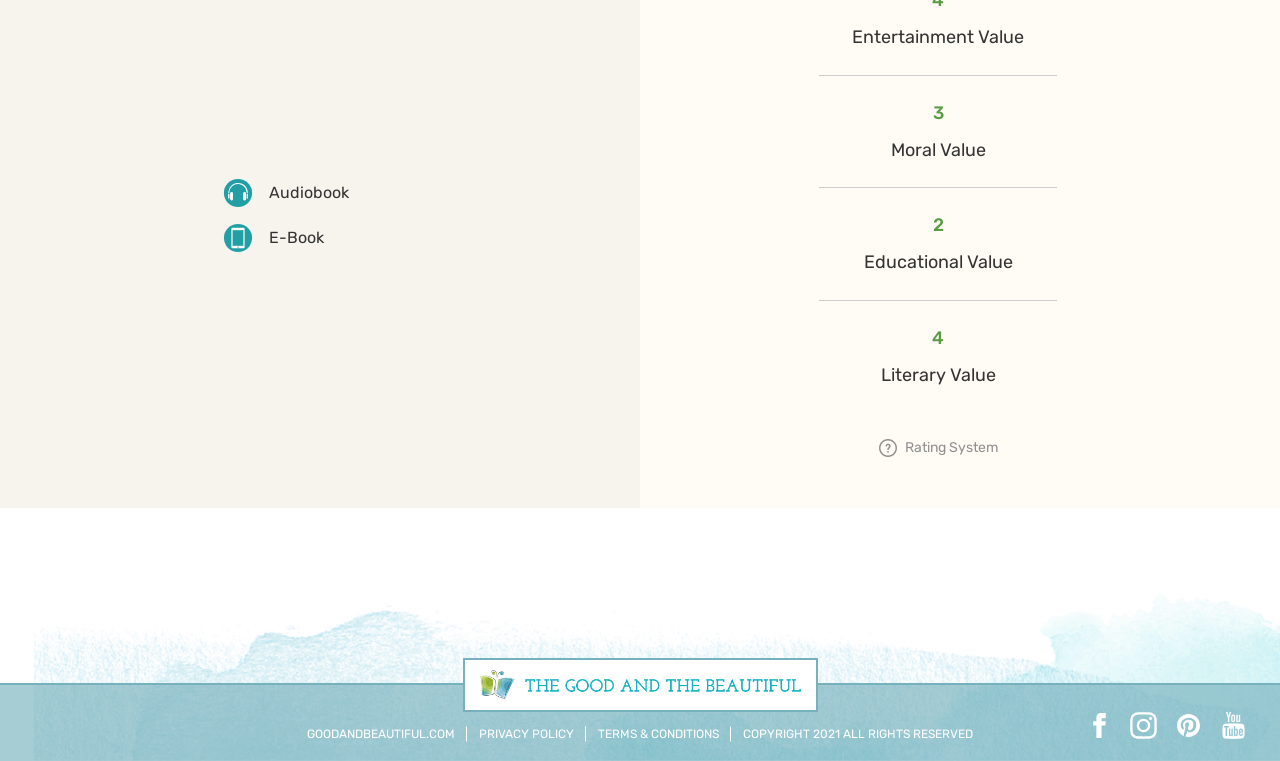Predict the bounding box of the UI element based on the description: "Privacy Policy". The coordinates should be four float numbers between 0 and 1, formatted as [left, top, right, bottom].

[0.374, 0.955, 0.448, 0.973]